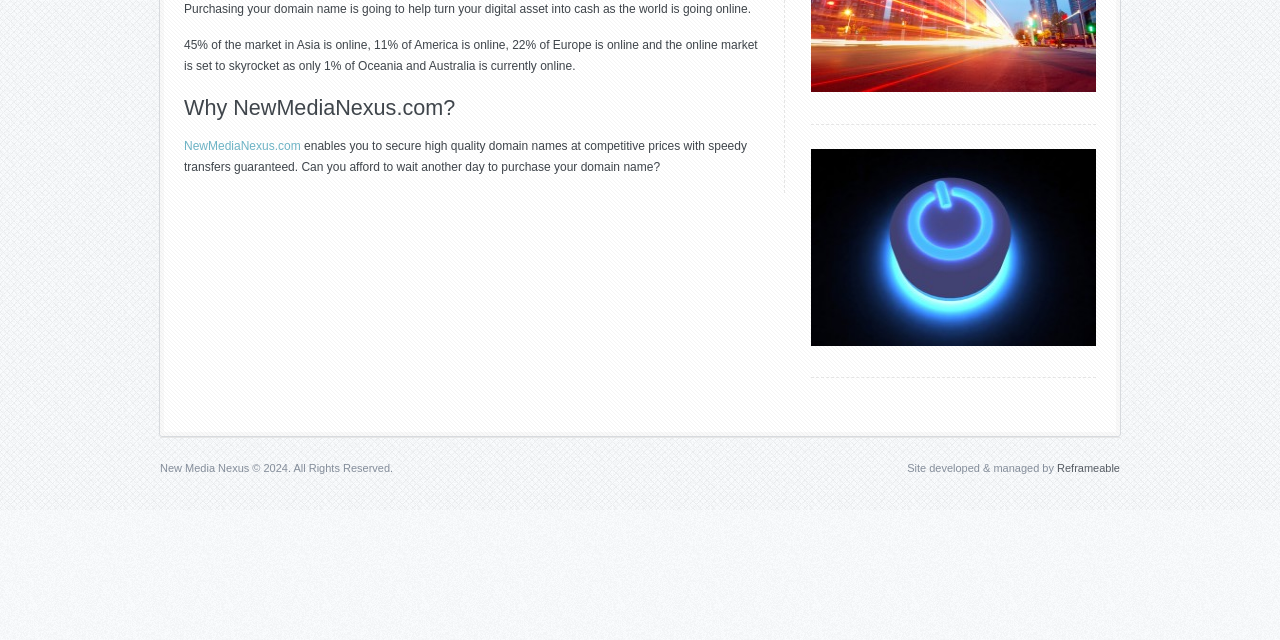Can you find the bounding box coordinates for the UI element given this description: "Reframeable"? Provide the coordinates as four float numbers between 0 and 1: [left, top, right, bottom].

[0.826, 0.722, 0.875, 0.741]